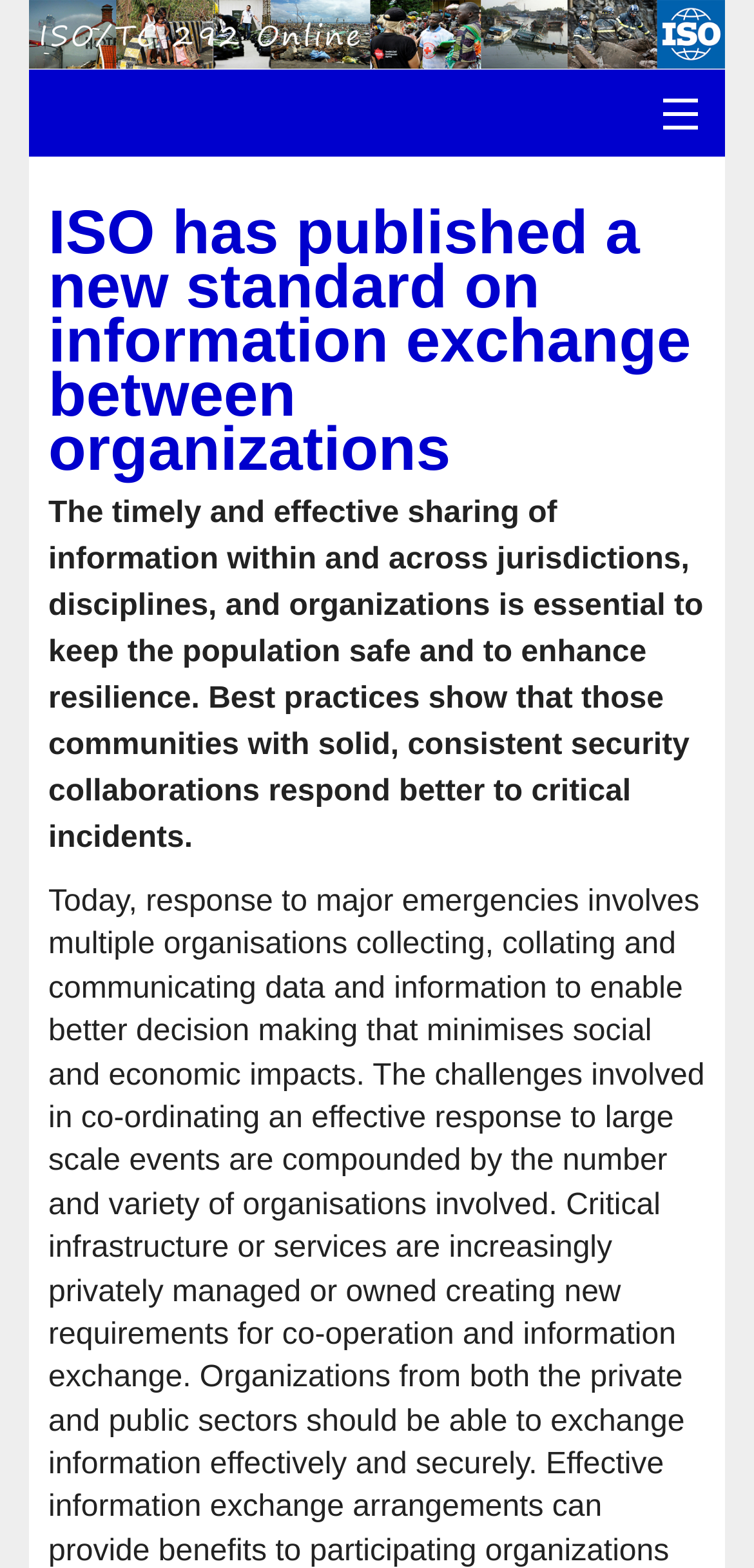What is the main topic of the webpage?
Look at the image and answer the question using a single word or phrase.

ISO TC 292